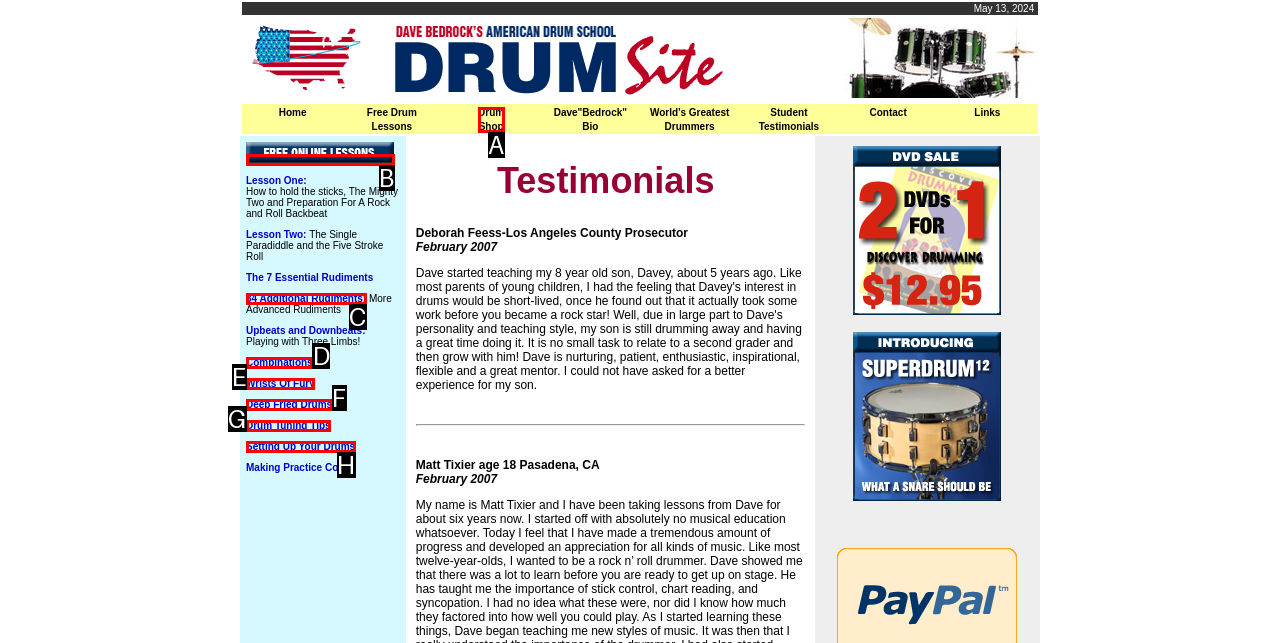Which lettered UI element aligns with this description: Our Impact
Provide your answer using the letter from the available choices.

None